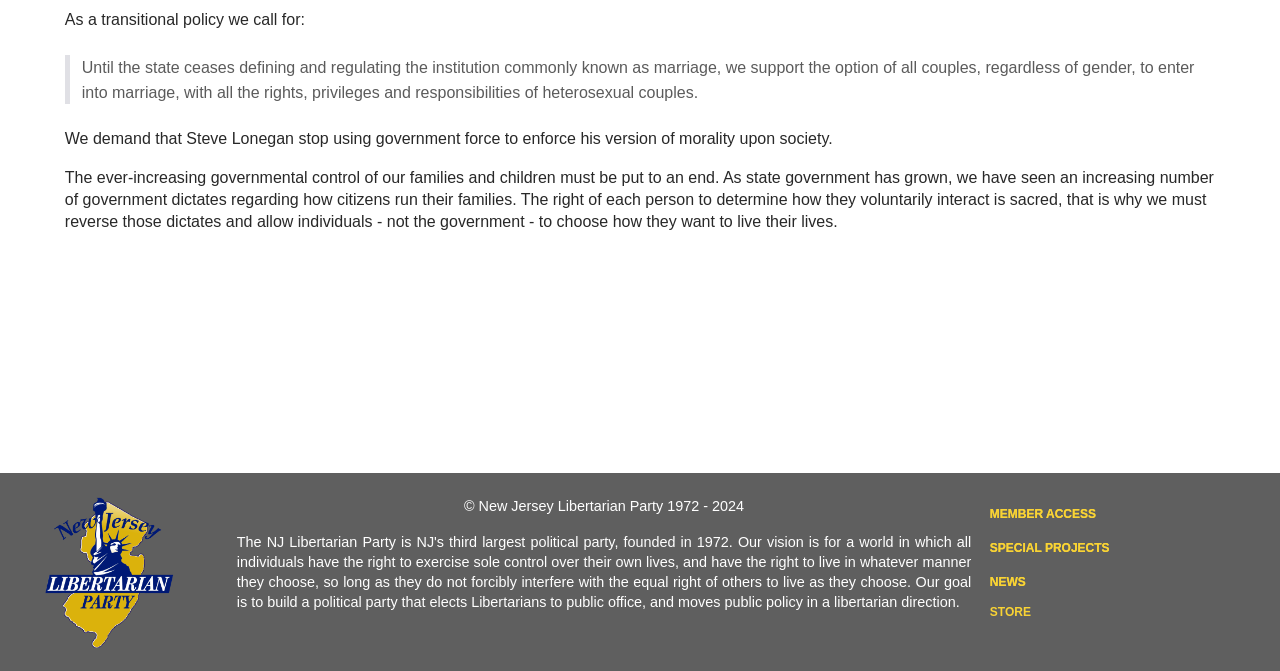Please determine the bounding box coordinates for the UI element described here. Use the format (top-left x, top-left y, bottom-right x, bottom-right y) with values bounded between 0 and 1: Store

[0.773, 0.899, 0.964, 0.95]